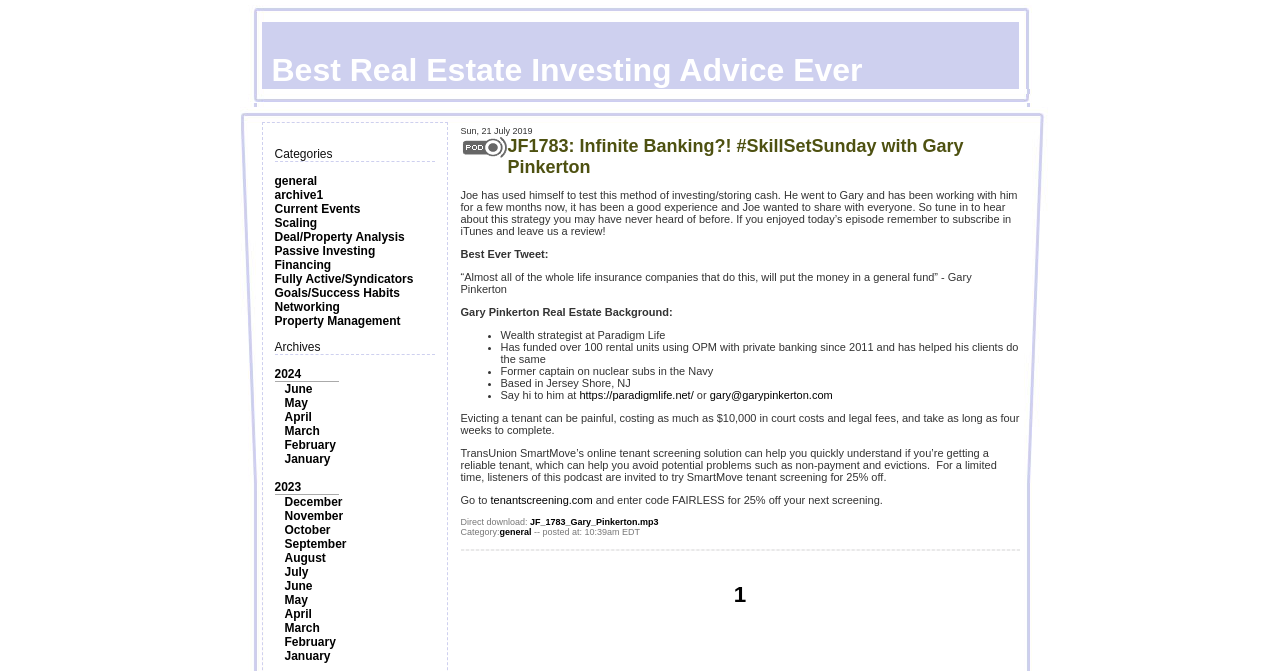What is the name of the guest in the podcast episode?
Provide an in-depth and detailed answer to the question.

The name of the guest in the podcast episode can be found in the text description of the episode, where it says 'JF1783: Infinite Banking?! #SkillSetSunday with Gary Pinkerton'.